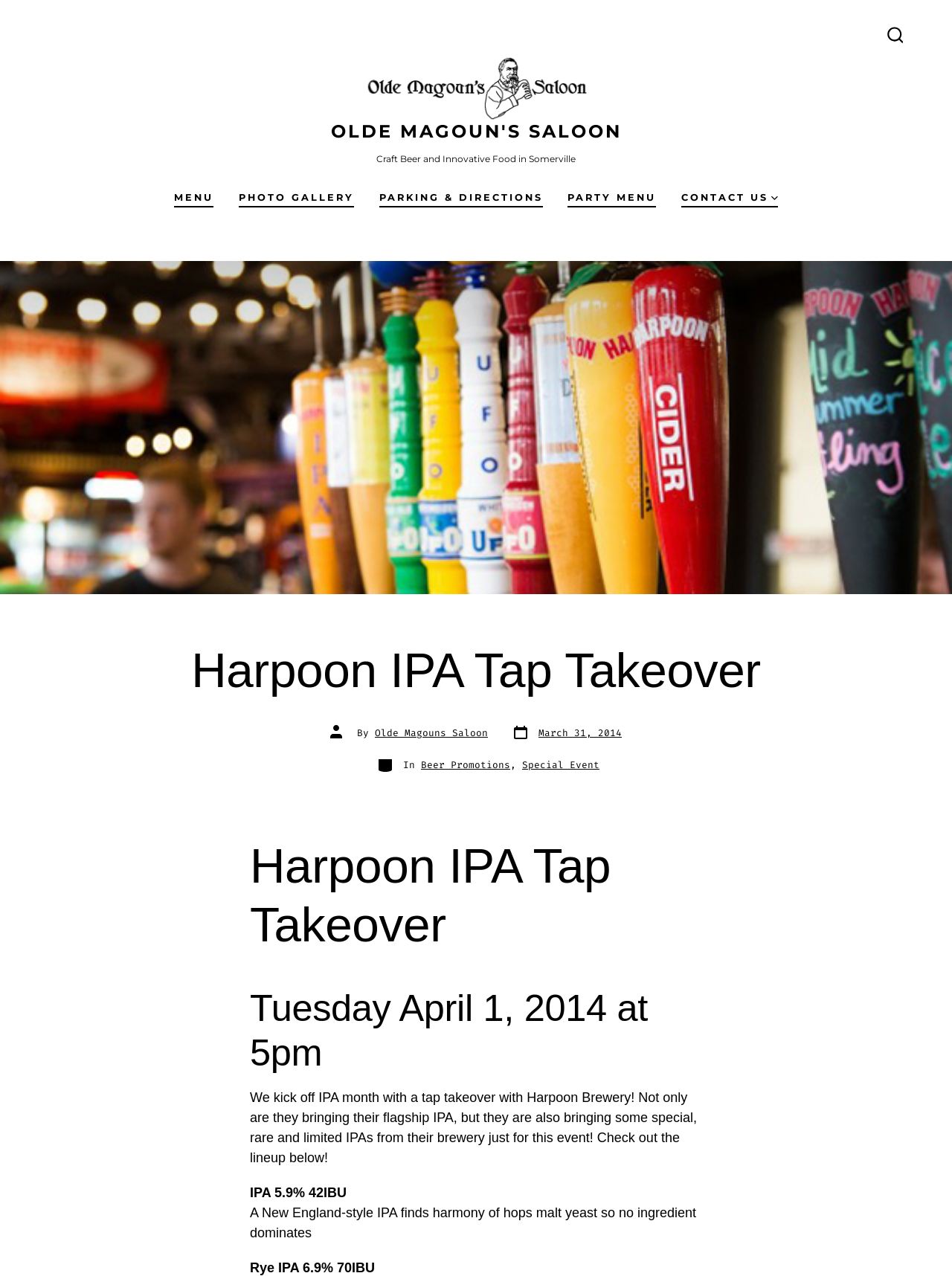Provide a thorough description of the webpage you see.

The webpage appears to be an event page for a Harpoon IPA Tap Takeover at Olde Magoun's Saloon. At the top right corner, there is a search toggle button accompanied by a small image. Below this, there are two links to Olde Magoun's Saloon, one with a smaller font size and the other with a larger font size, both accompanied by an image. 

To the right of these links, there is a static text describing the saloon as a place for craft beer and innovative food in Somerville. 

Below this, there is a horizontal navigation menu with five links: MENU, PHOTO GALLERY, PARKING & DIRECTIONS, PARTY MENU, and CONTACT US. The CONTACT US link has a popup menu and is accompanied by a small image.

The main content of the page is divided into two sections. The top section has a heading "Harpoon IPA Tap Takeover" and provides information about the event, including the date and time. The bottom section has a series of static texts describing the event, including the beers that will be available, their characteristics, and the brewery's description of the beers.